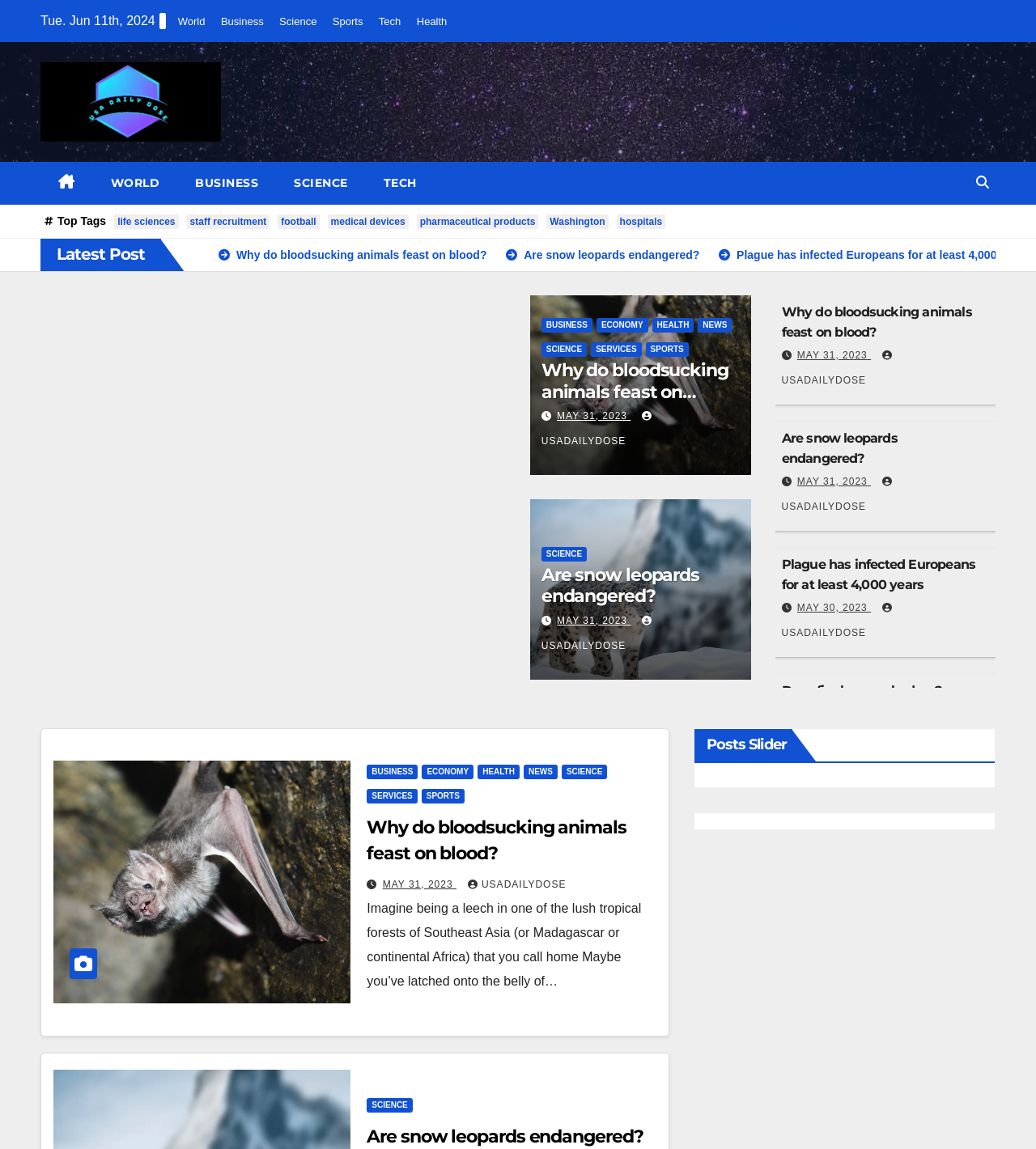Show the bounding box coordinates of the element that should be clicked to complete the task: "Click on the Getting Started link".

None